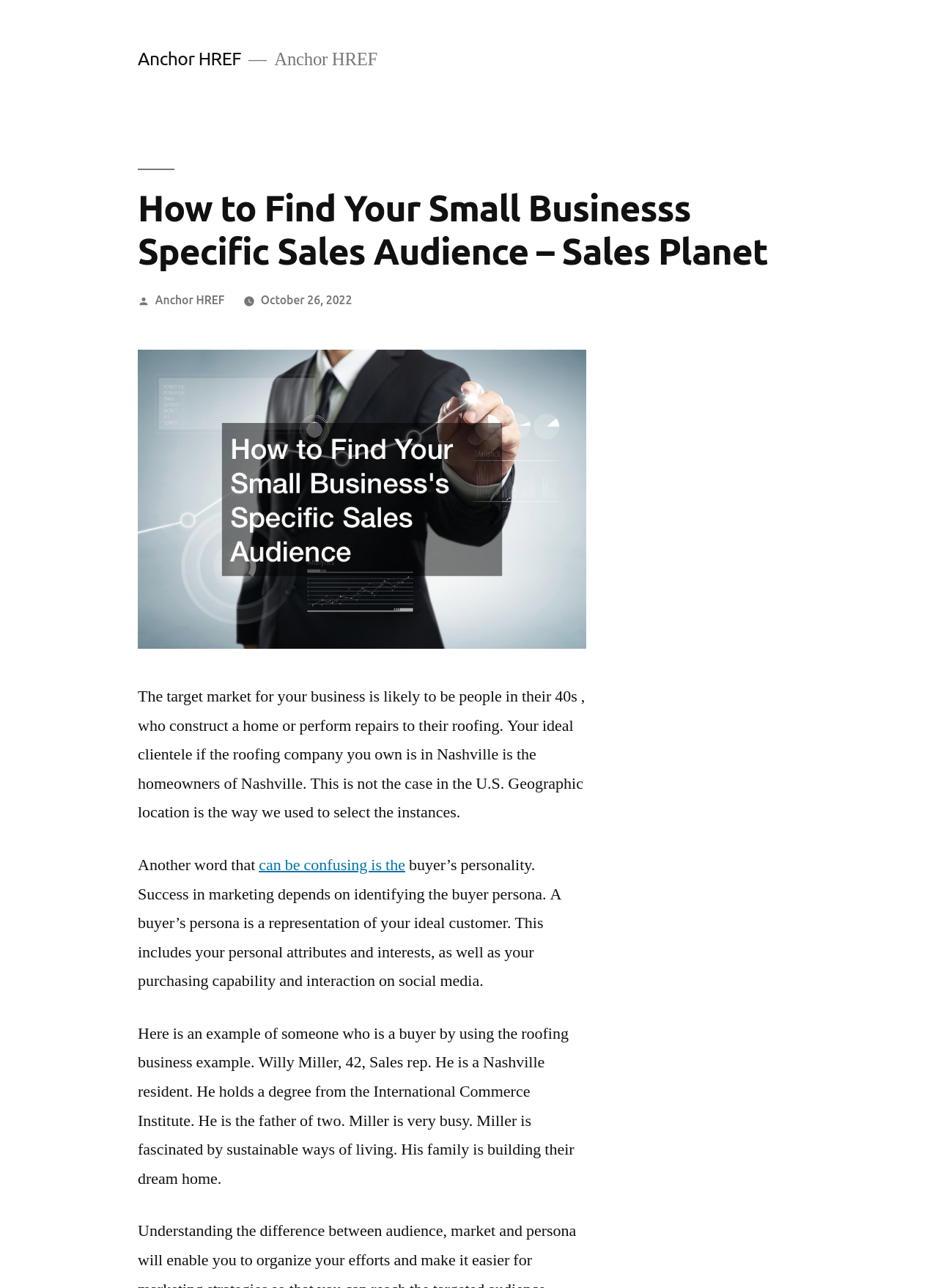Generate a thorough caption detailing the webpage content.

The webpage appears to be an article or blog post about finding a specific sales audience for a small business. At the top, there is a header with the title "How to Find Your Small Businesss Specific Sales Audience – Sales Planet" and a link to the anchor. Below the title, there is a section with the author's name and the date "October 26, 2022". 

To the right of the title, there is an image. Below the image, there is a paragraph of text that discusses the target market for a roofing business, specifically homeowners in their 40s in Nashville. 

Following this paragraph, there are several more paragraphs of text that discuss the concept of a buyer's persona and its importance in marketing. The text explains that a buyer's persona includes personal attributes, interests, purchasing capability, and social media interaction. 

An example of a buyer persona is provided, describing Willy Miller, a 42-year-old sales representative from Nashville who is building his dream home and is interested in sustainable living.